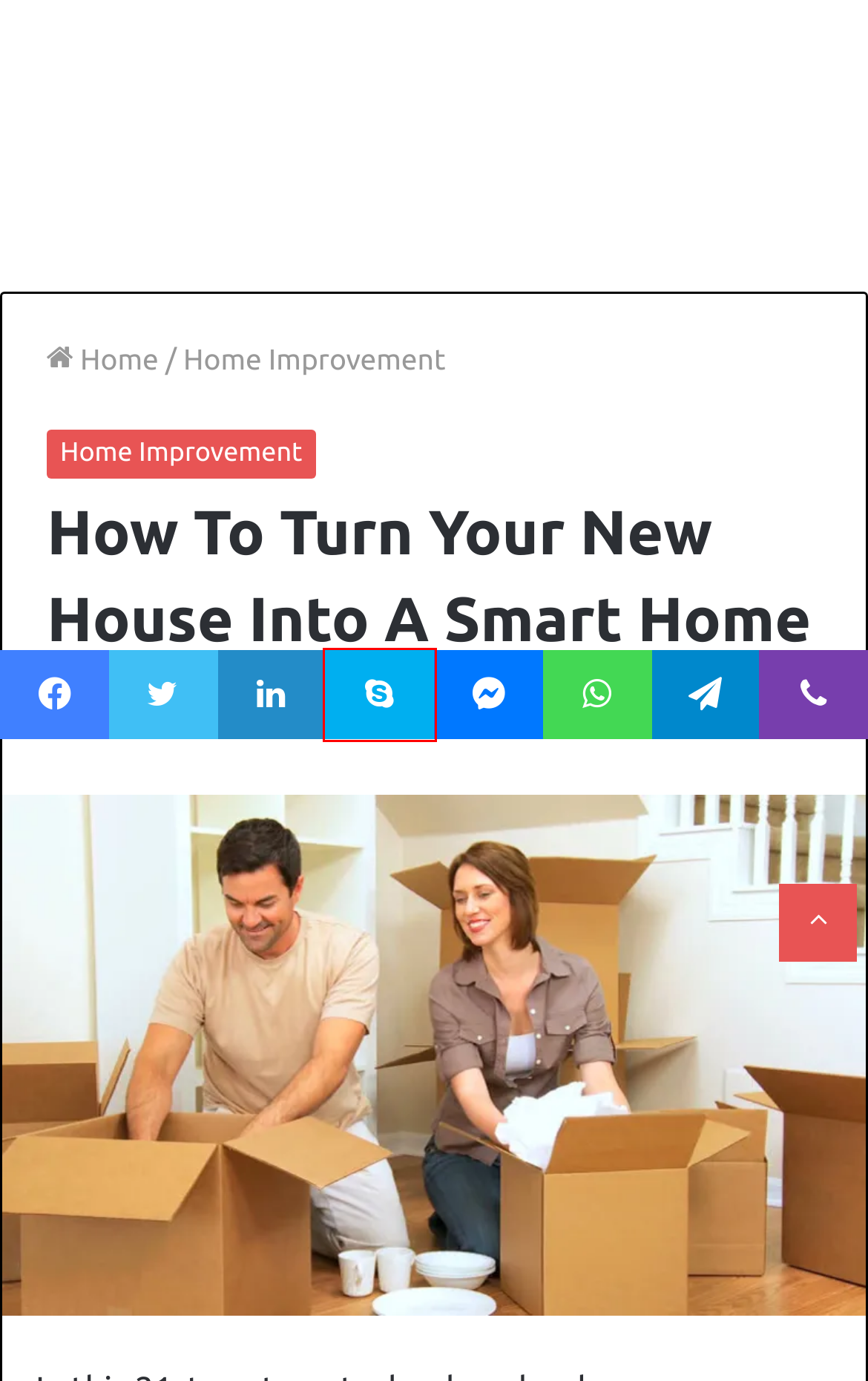Analyze the screenshot of a webpage with a red bounding box and select the webpage description that most accurately describes the new page resulting from clicking the element inside the red box. Here are the candidates:
A. 6 Factors to Consider When Purchasing a Vanity
B. Movers Cambridge - Cheap moving companies - Can Compare
C. Here's How Physiotherapy Helps You Back To Recovery!
D. Fact Check - Is It Actually Beneficial To Hire Professional House Painters?
E. The Blogulator - Business & Services
F. List Of Ideas To Utilize Pot Holders In Different Rooms
G. Home Improvement
H. Skype

H